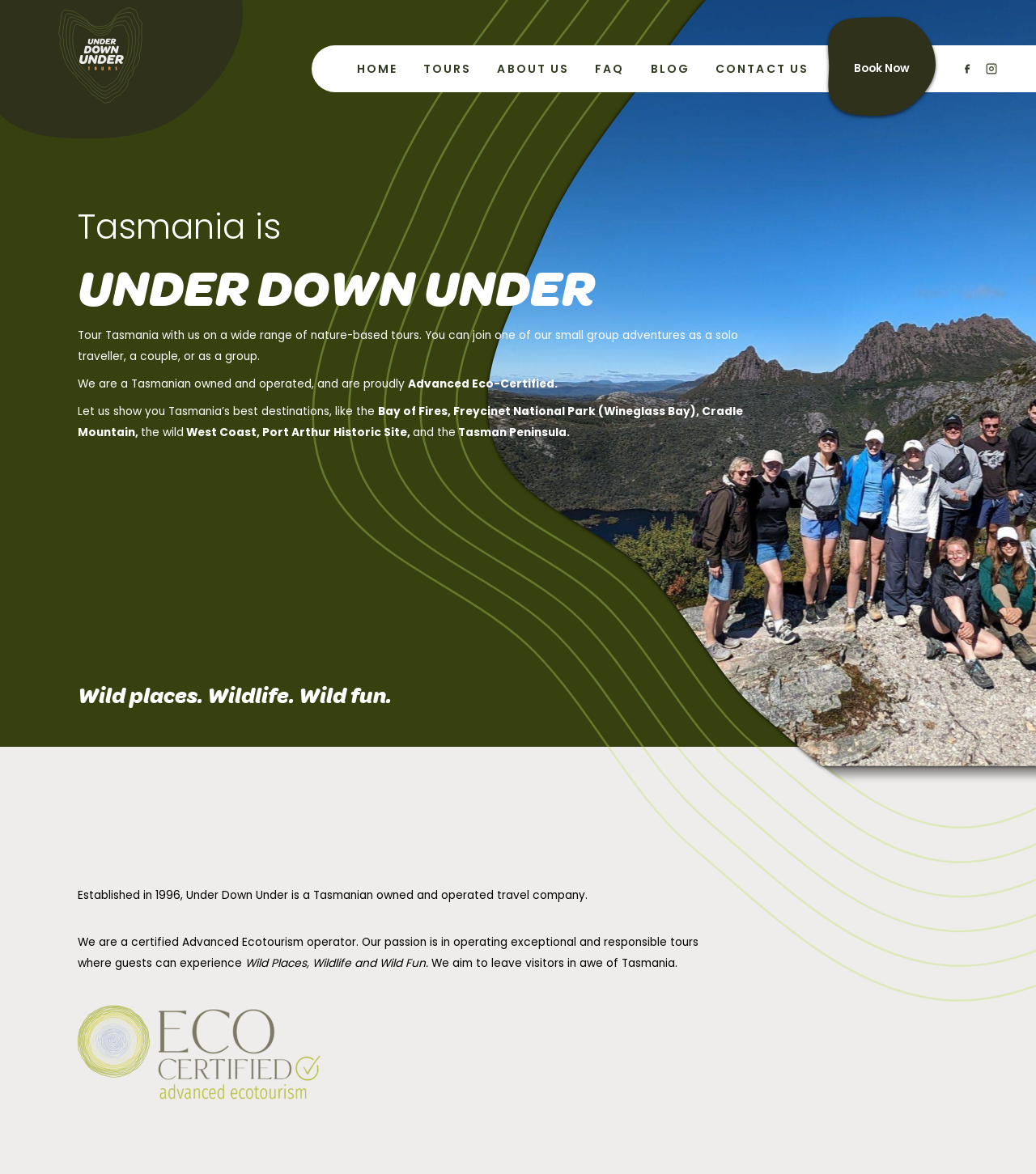Show the bounding box coordinates of the element that should be clicked to complete the task: "Go to the HOME page".

[0.338, 0.043, 0.39, 0.074]